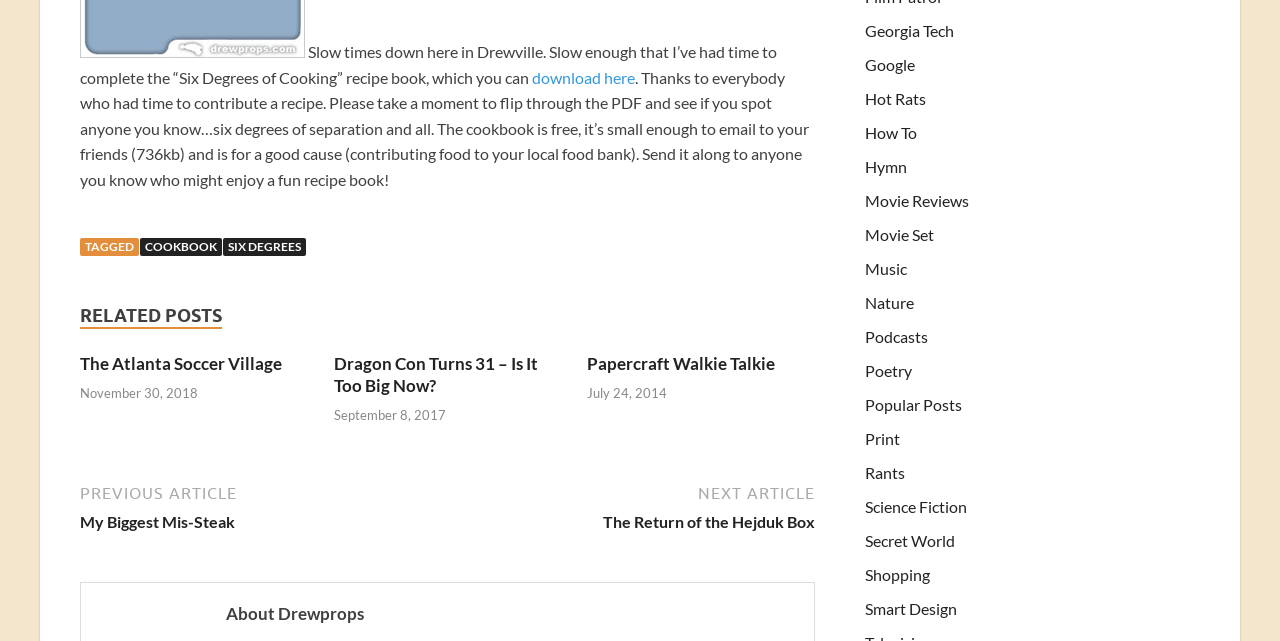Identify the bounding box of the HTML element described as: "Google".

[0.676, 0.086, 0.715, 0.116]